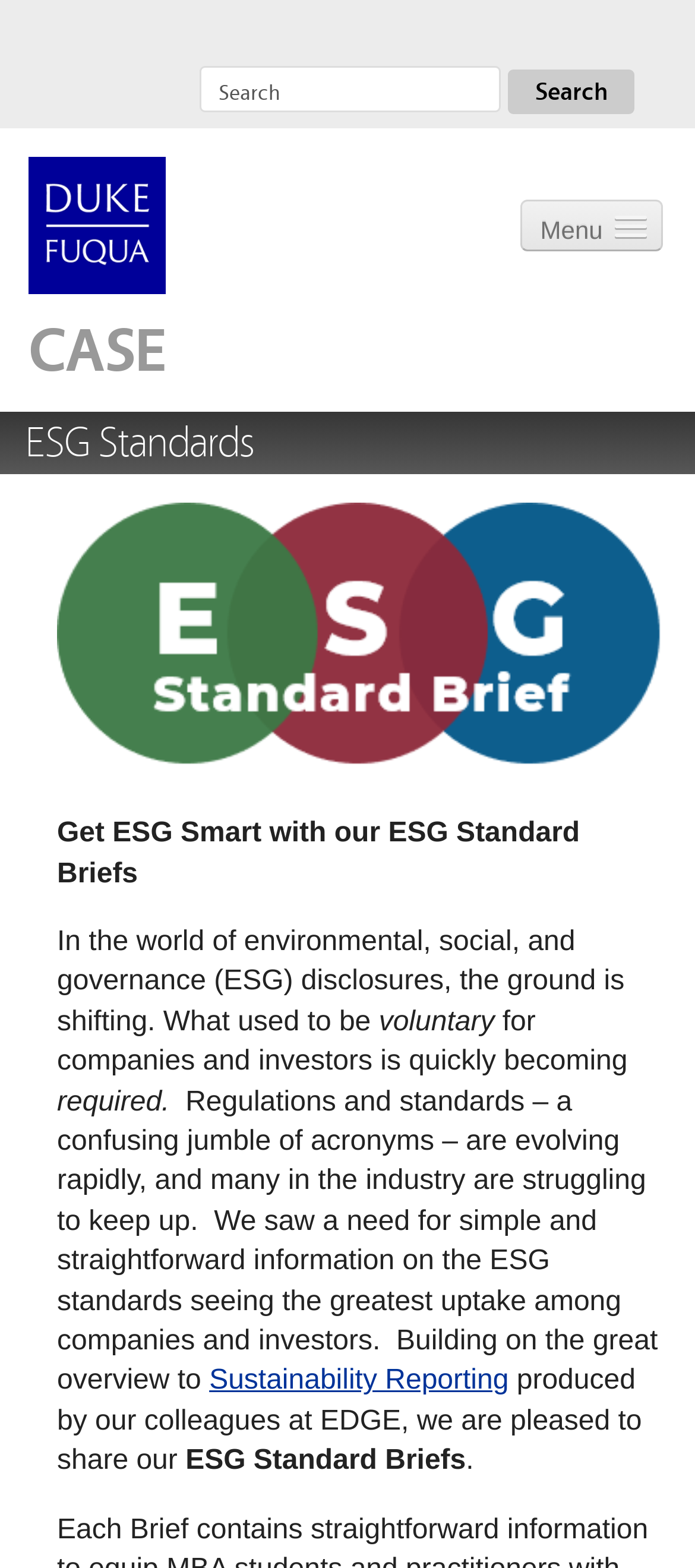Find the bounding box coordinates of the element to click in order to complete this instruction: "Search for ESG standards". The bounding box coordinates must be four float numbers between 0 and 1, denoted as [left, top, right, bottom].

[0.286, 0.042, 0.959, 0.073]